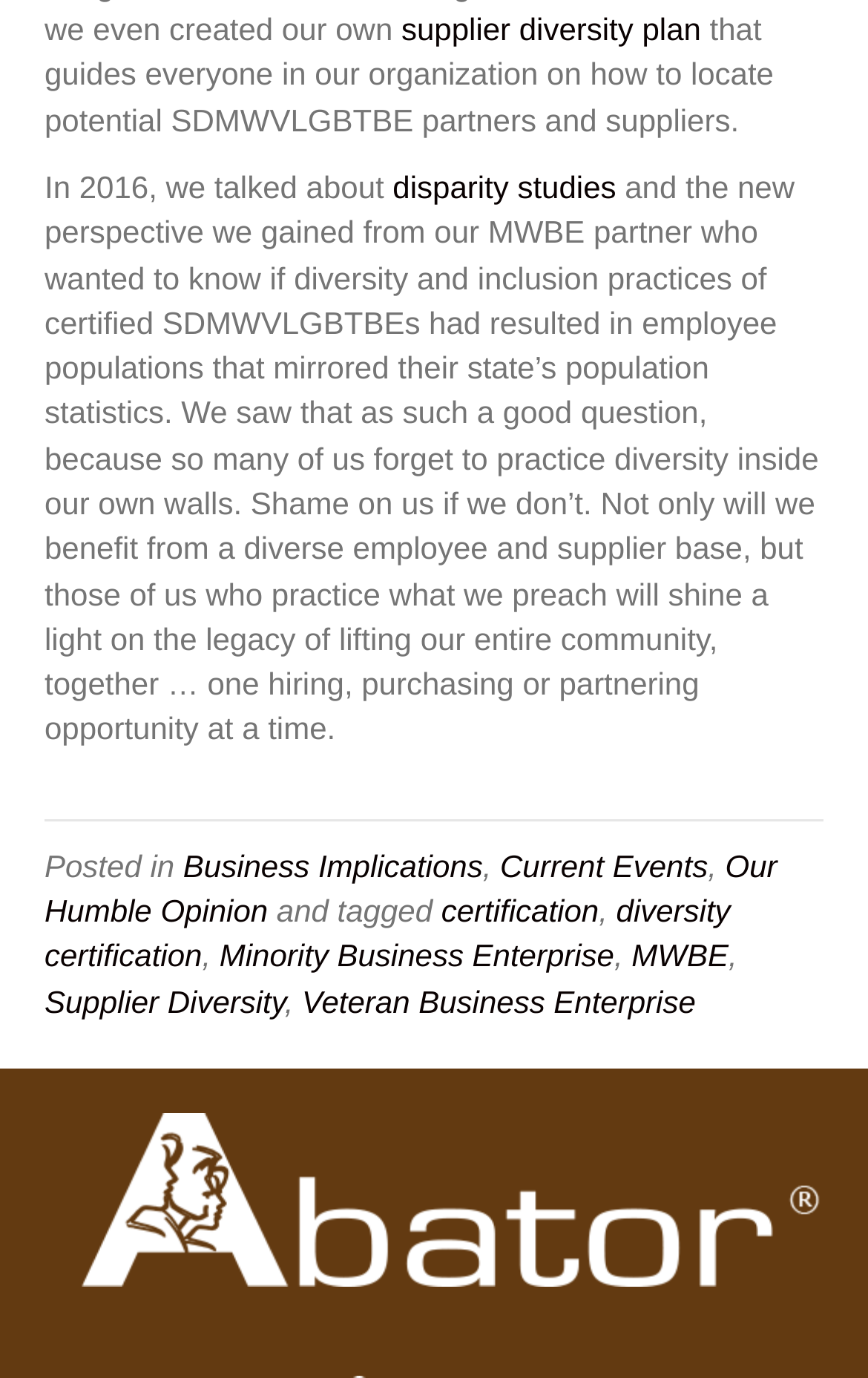Please determine the bounding box coordinates of the section I need to click to accomplish this instruction: "Learn about certification".

[0.508, 0.648, 0.69, 0.674]